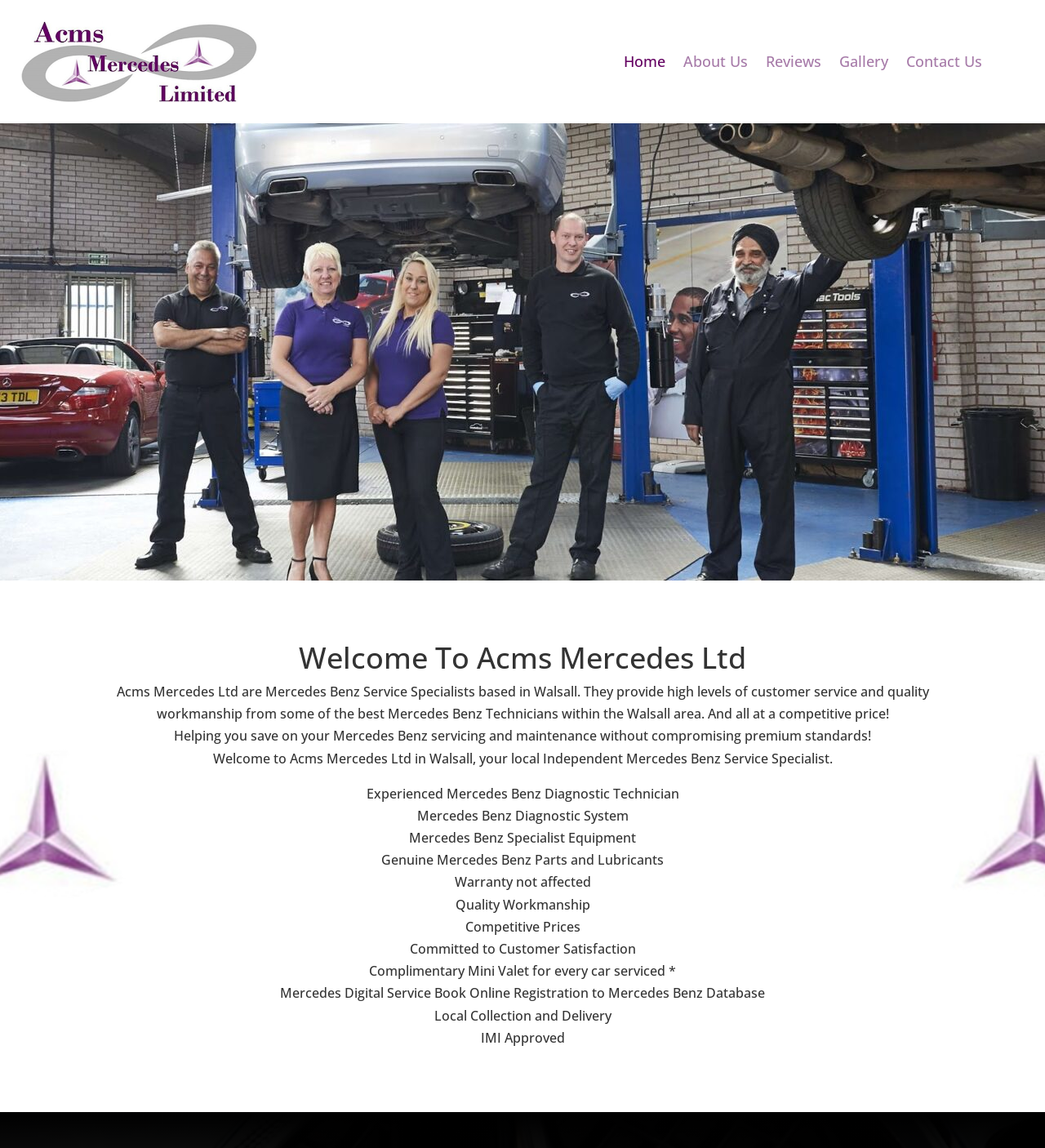What is the location of the company?
Give a comprehensive and detailed explanation for the question.

The location of the company can be found in the static text 'Acms Mercedes Ltd are Mercedes Benz Service Specialists based in Walsall.'